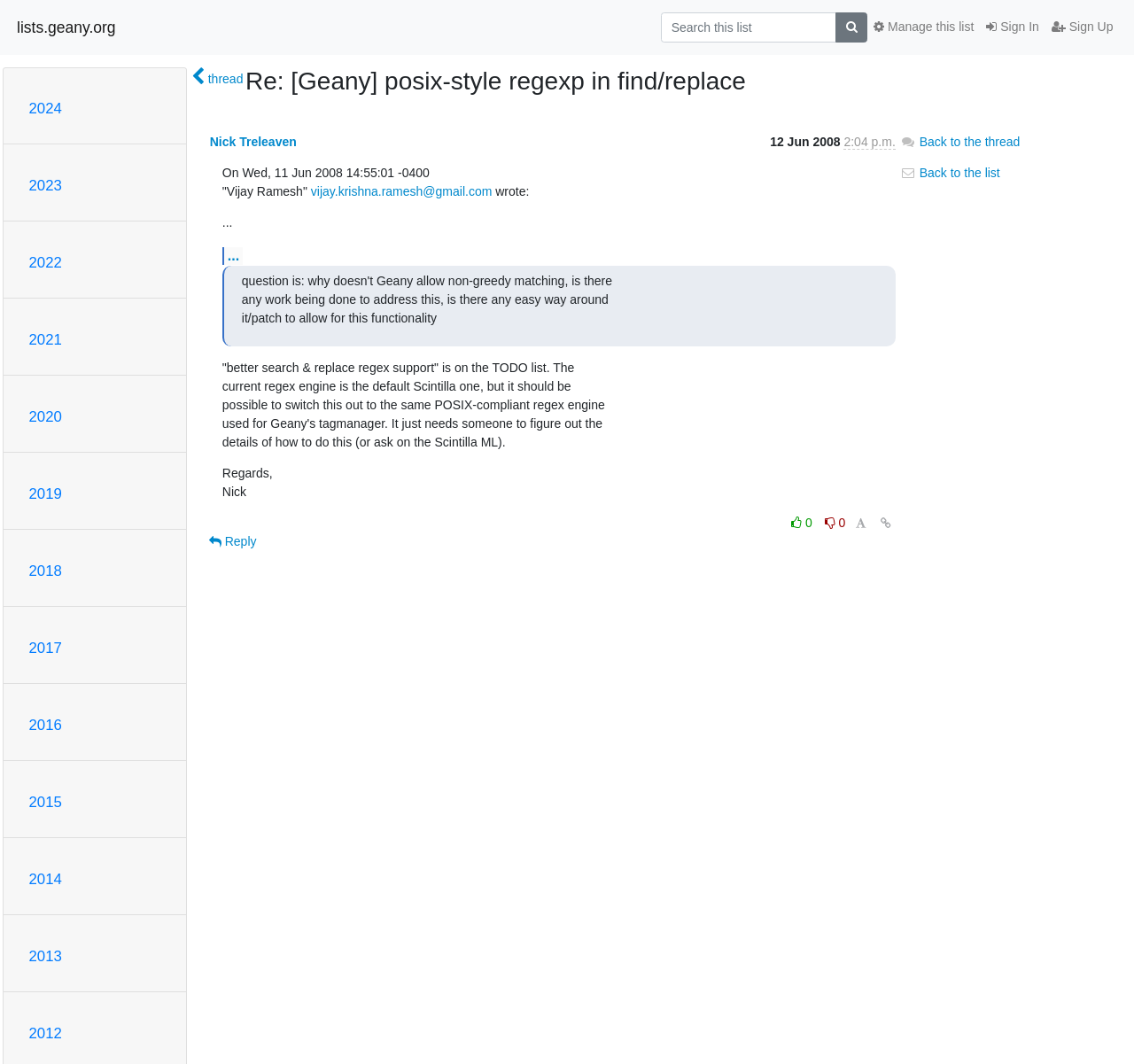What is the time of the sender's email?
Answer the question with just one word or phrase using the image.

2:04 p.m.